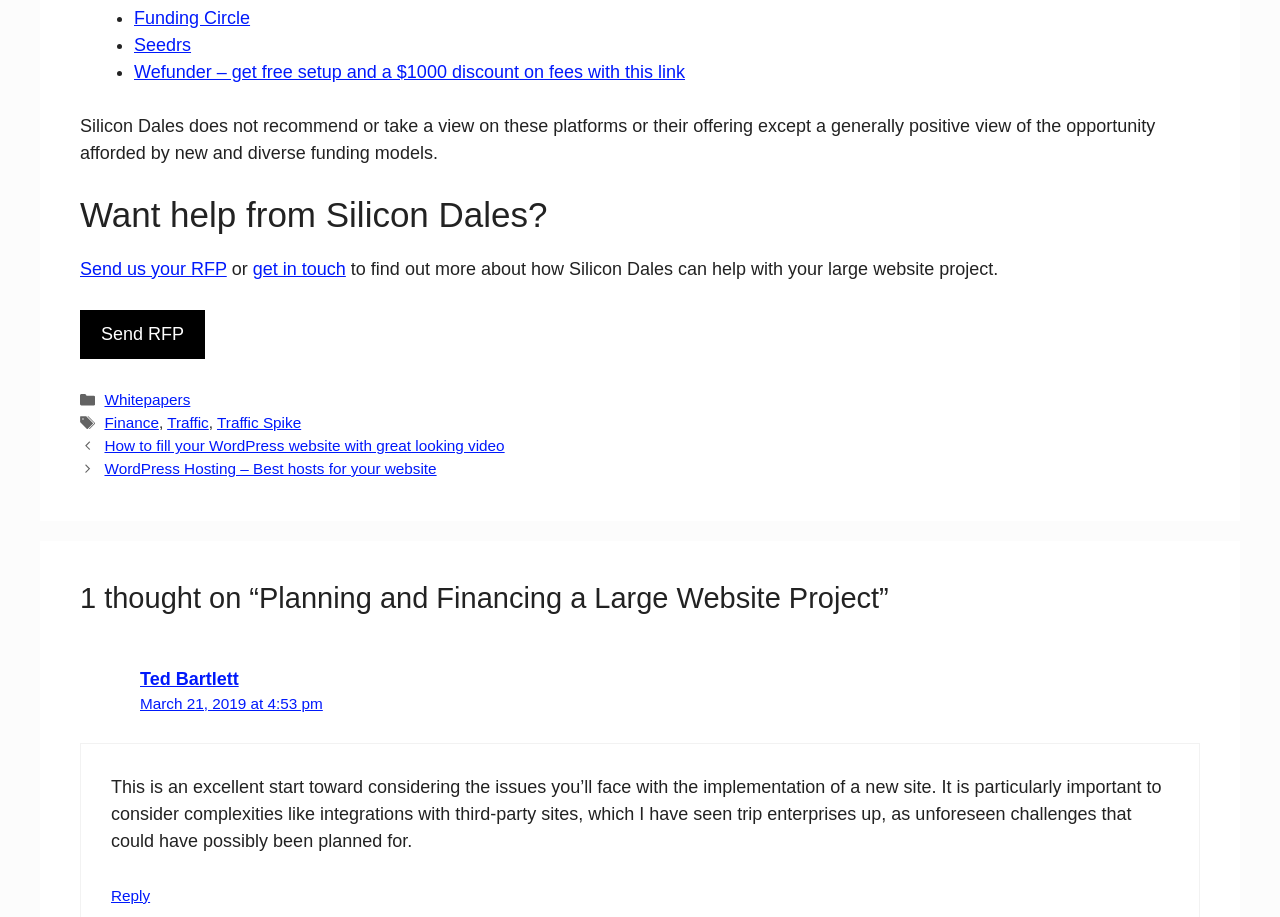What is the name of the first funding platform listed?
Answer the question with a single word or phrase derived from the image.

Funding Circle